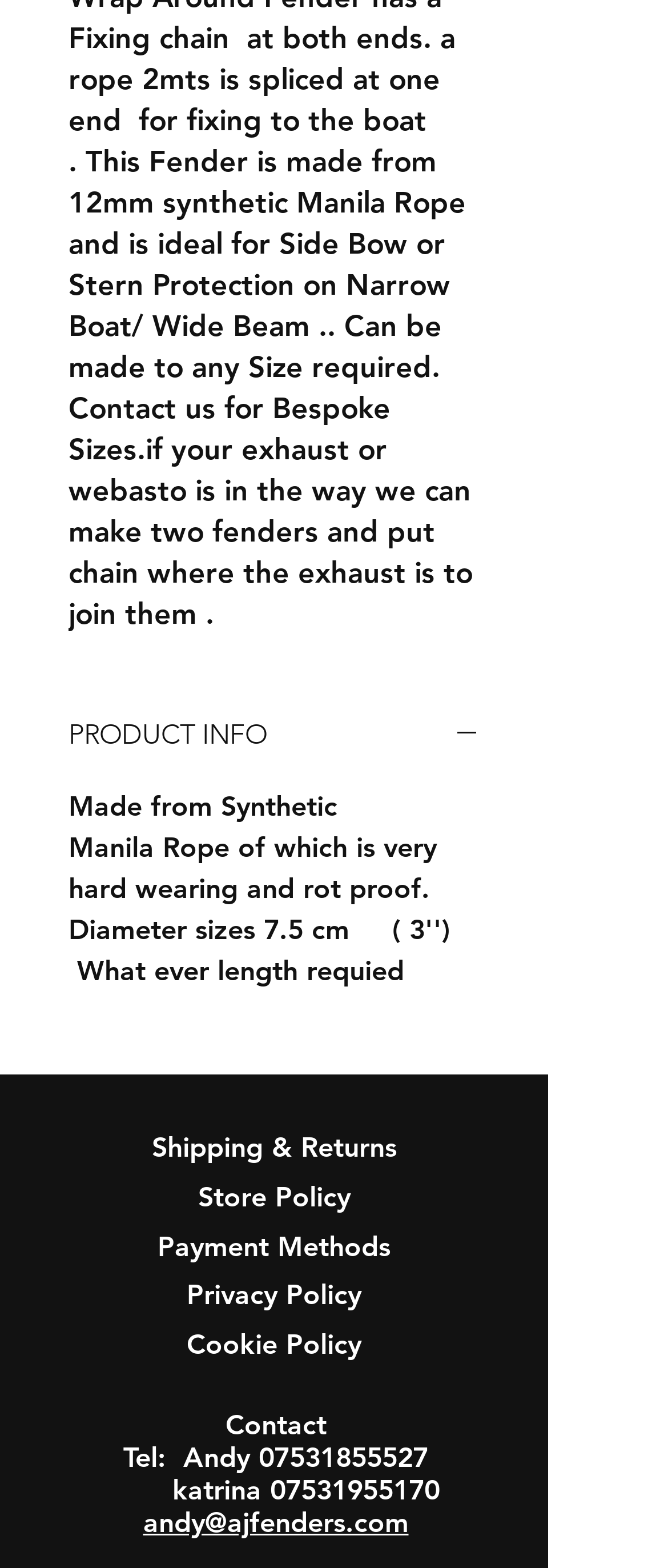Find and indicate the bounding box coordinates of the region you should select to follow the given instruction: "Email andy@ajfenders.com".

[0.214, 0.961, 0.612, 0.981]